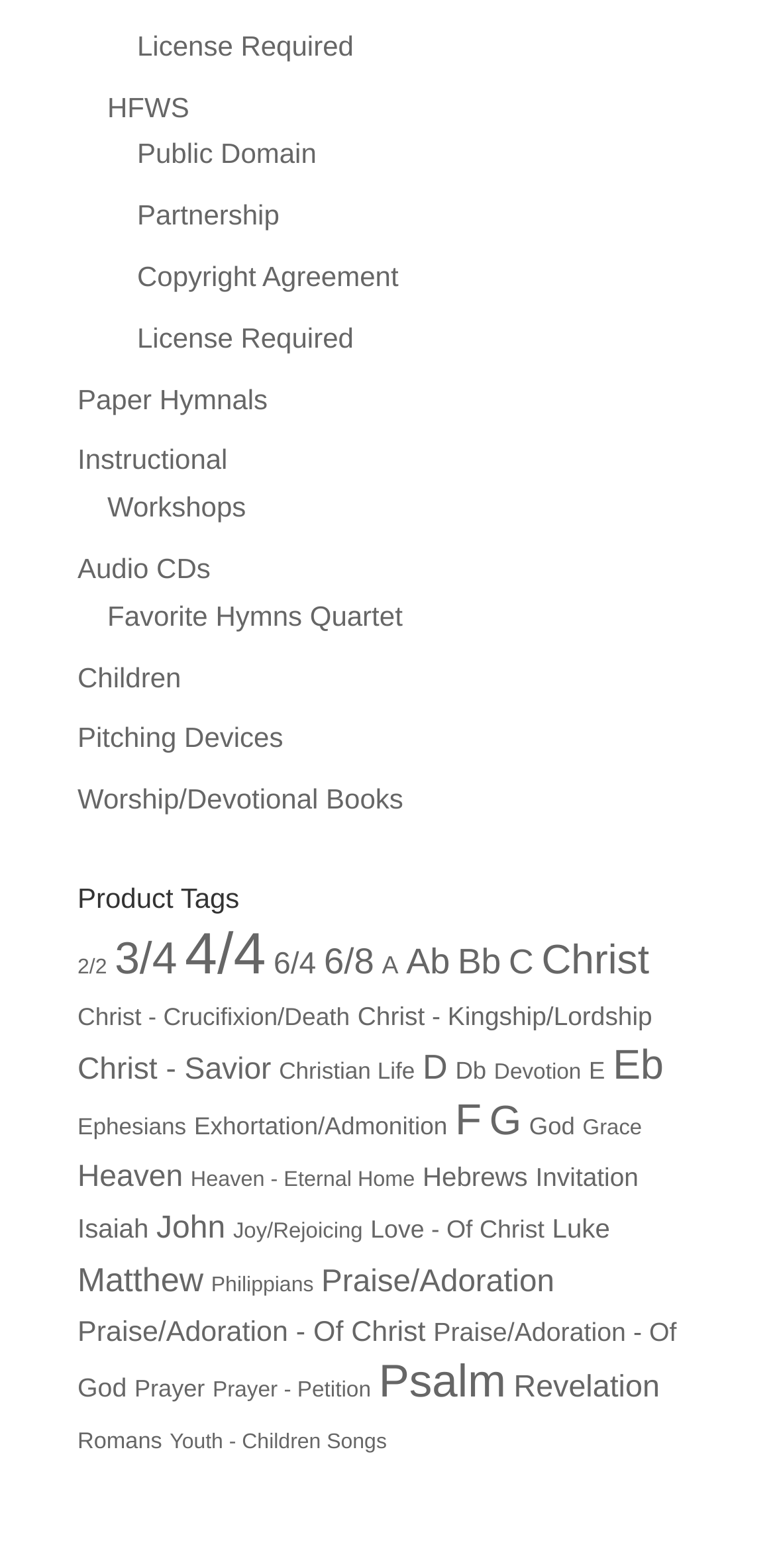Locate the bounding box coordinates of the element that should be clicked to execute the following instruction: "Click on License Required".

[0.177, 0.019, 0.456, 0.039]